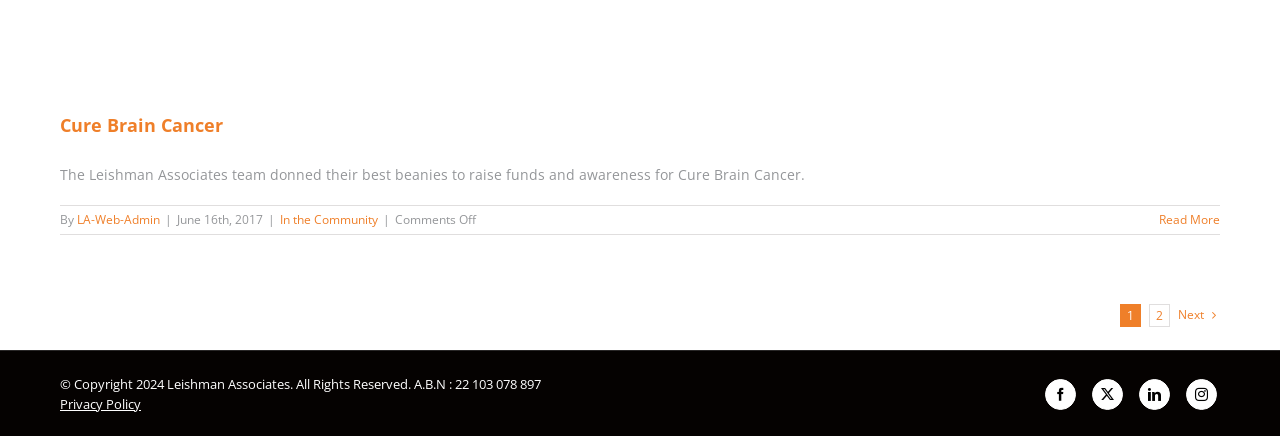What is the name of the organization?
Based on the screenshot, provide a one-word or short-phrase response.

Leishman Associates